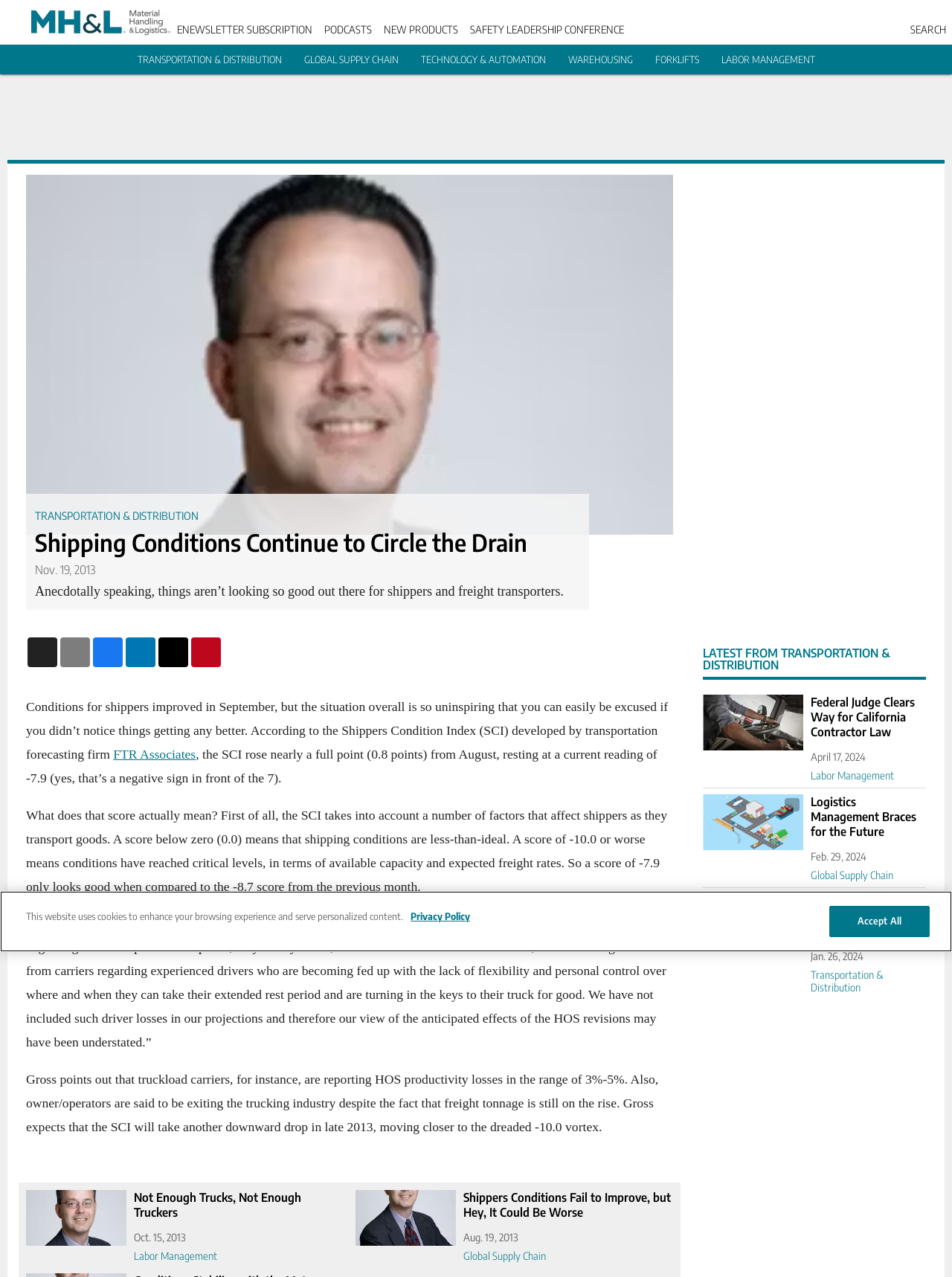Find the bounding box coordinates for the area that must be clicked to perform this action: "Search for something".

[0.956, 0.018, 0.994, 0.028]